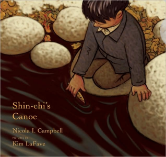Detail all significant aspects of the image you see.

This image features the cover of "Shinchi's Canoe," a children's book written by Nicola I. Campbell and illustrated by Kim LaFave. The artwork depicts a young boy, dressed in a gray sweater, sitting at the edge of a body of water surrounded by large, smooth stones. He is focused intently on a small canoe that he is gently placing in the water, suggesting a moment of exploration and connection to nature. The background features autumn leaves, adding warmth and a sense of nostalgia to the scene. The title, prominently displayed at the top, along with the author's and illustrator's names, captures the essence of a story likely rich in cultural themes and the beauty of childhood experiences.